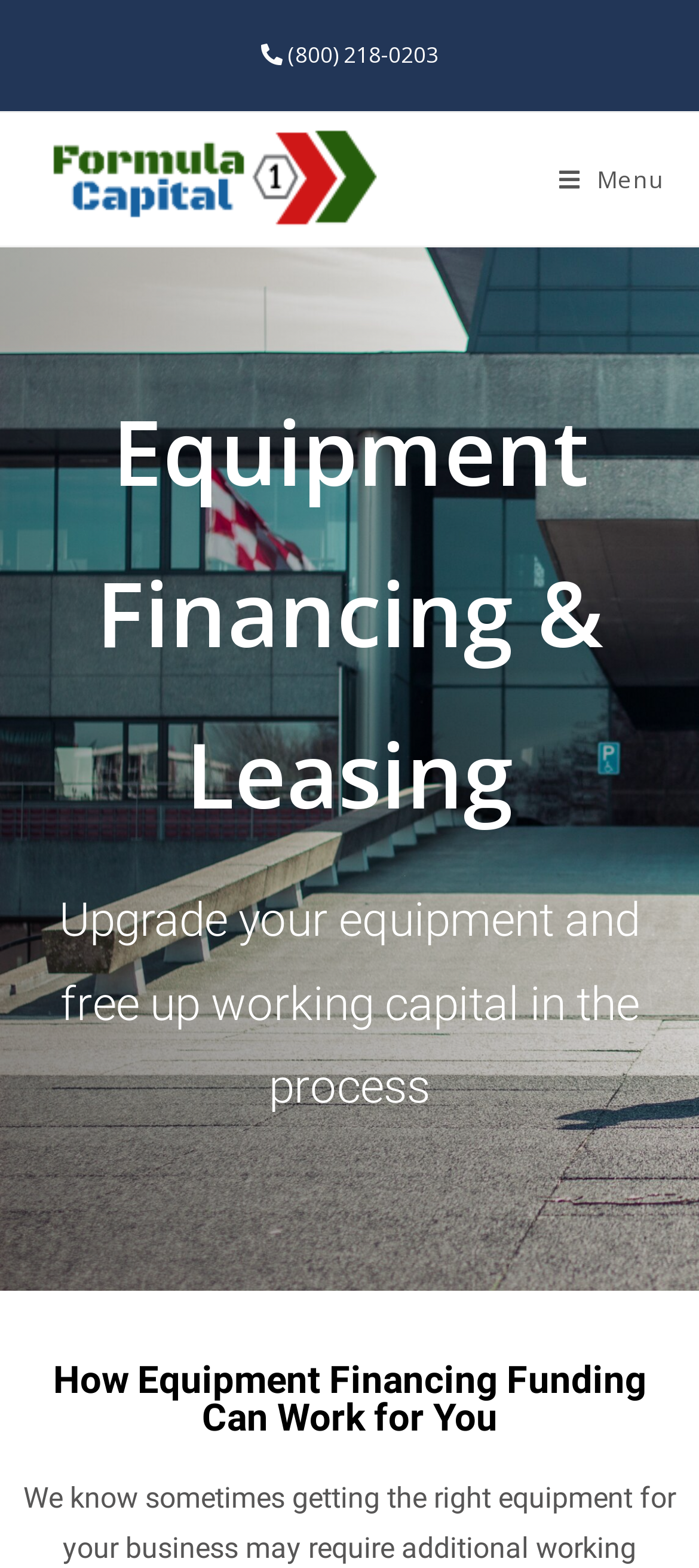What is the title of the section below the main topic?
Using the image as a reference, give an elaborate response to the question.

I found the title of the section by looking at the heading element with the content 'How Equipment Financing Funding Can Work for You' located below the main topic, which suggests that this section will explain how equipment financing funding can be beneficial.